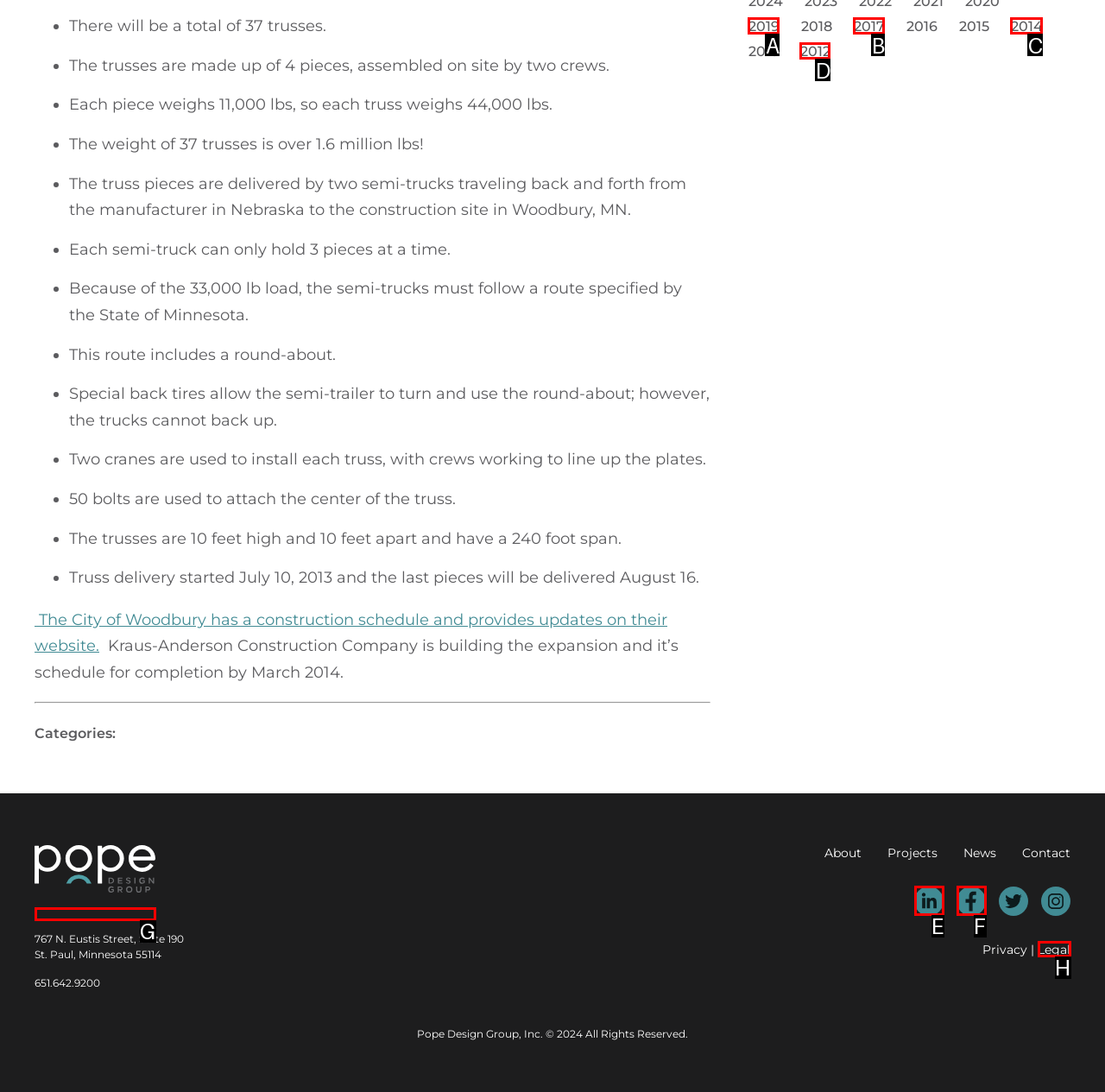Choose the letter that best represents the description: alt="Follow Pope on Facebook". Answer with the letter of the selected choice directly.

F